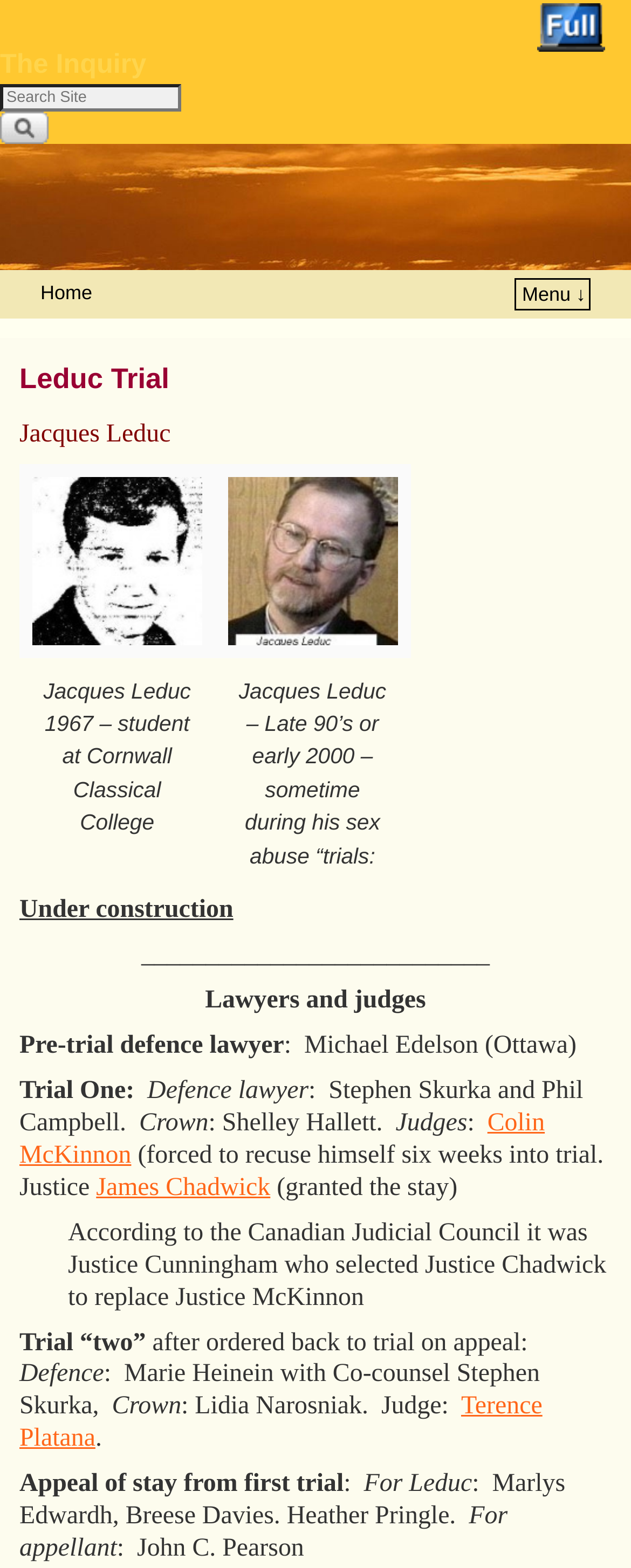Please identify the bounding box coordinates of the element that needs to be clicked to perform the following instruction: "Search for something".

[0.0, 0.052, 0.36, 0.092]